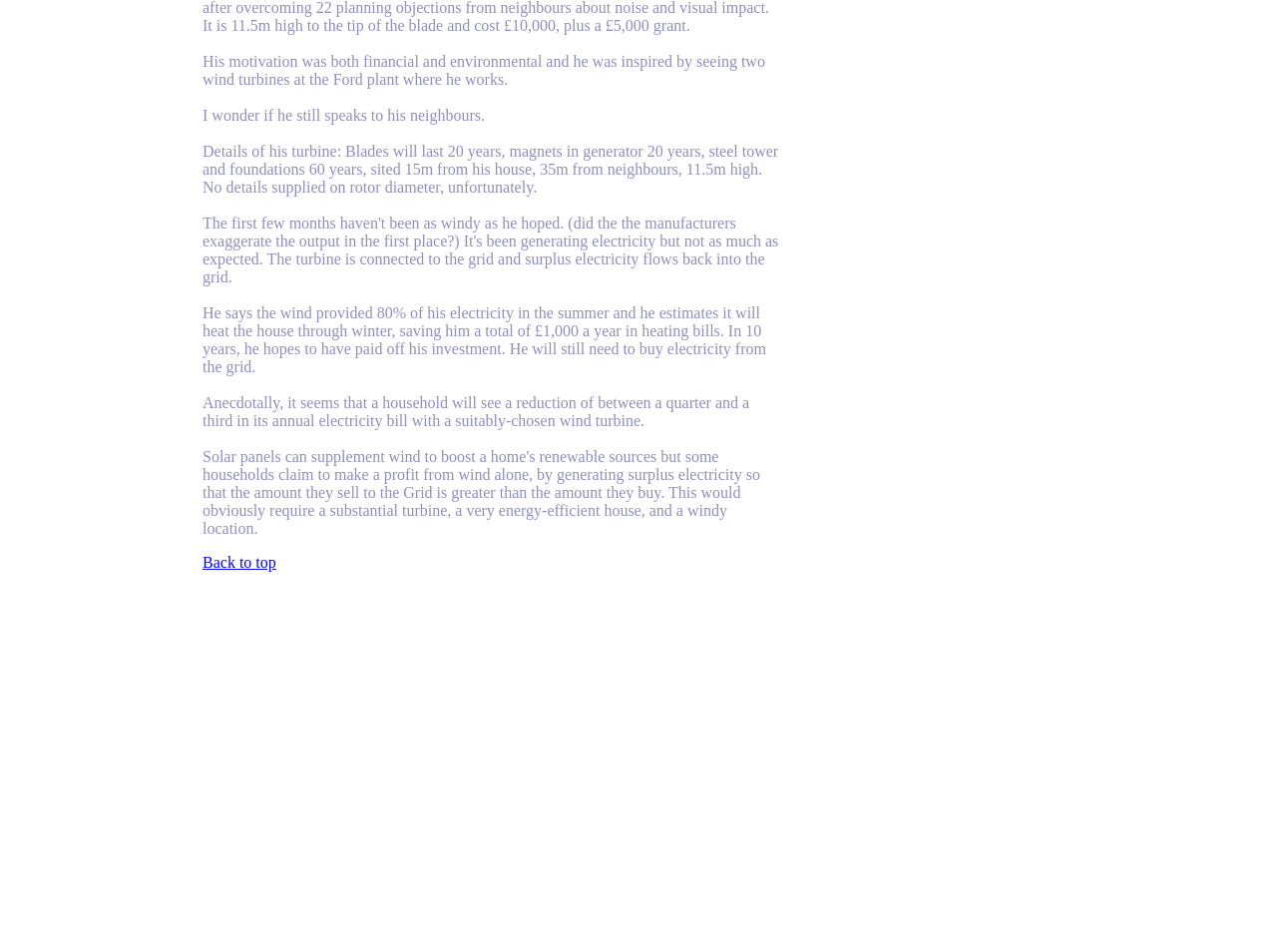Using the provided element description: "Back to top", identify the bounding box coordinates. The coordinates should be four floats between 0 and 1 in the order [left, top, right, bottom].

[0.159, 0.582, 0.216, 0.6]